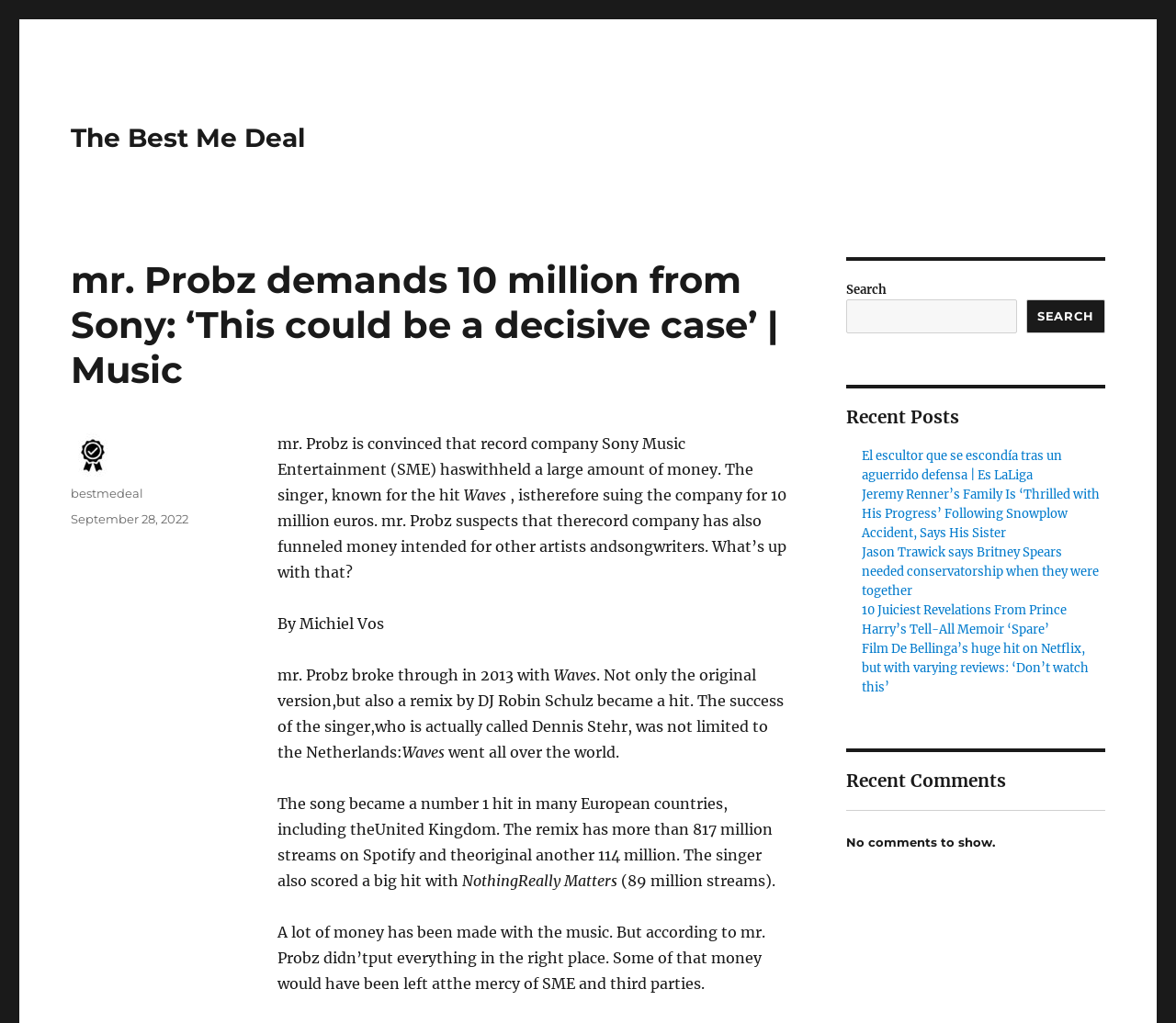What is the name of the author of the article?
Kindly offer a detailed explanation using the data available in the image.

The article is written by Michiel Vos, as indicated by the 'By Michiel Vos' text at the bottom of the article.